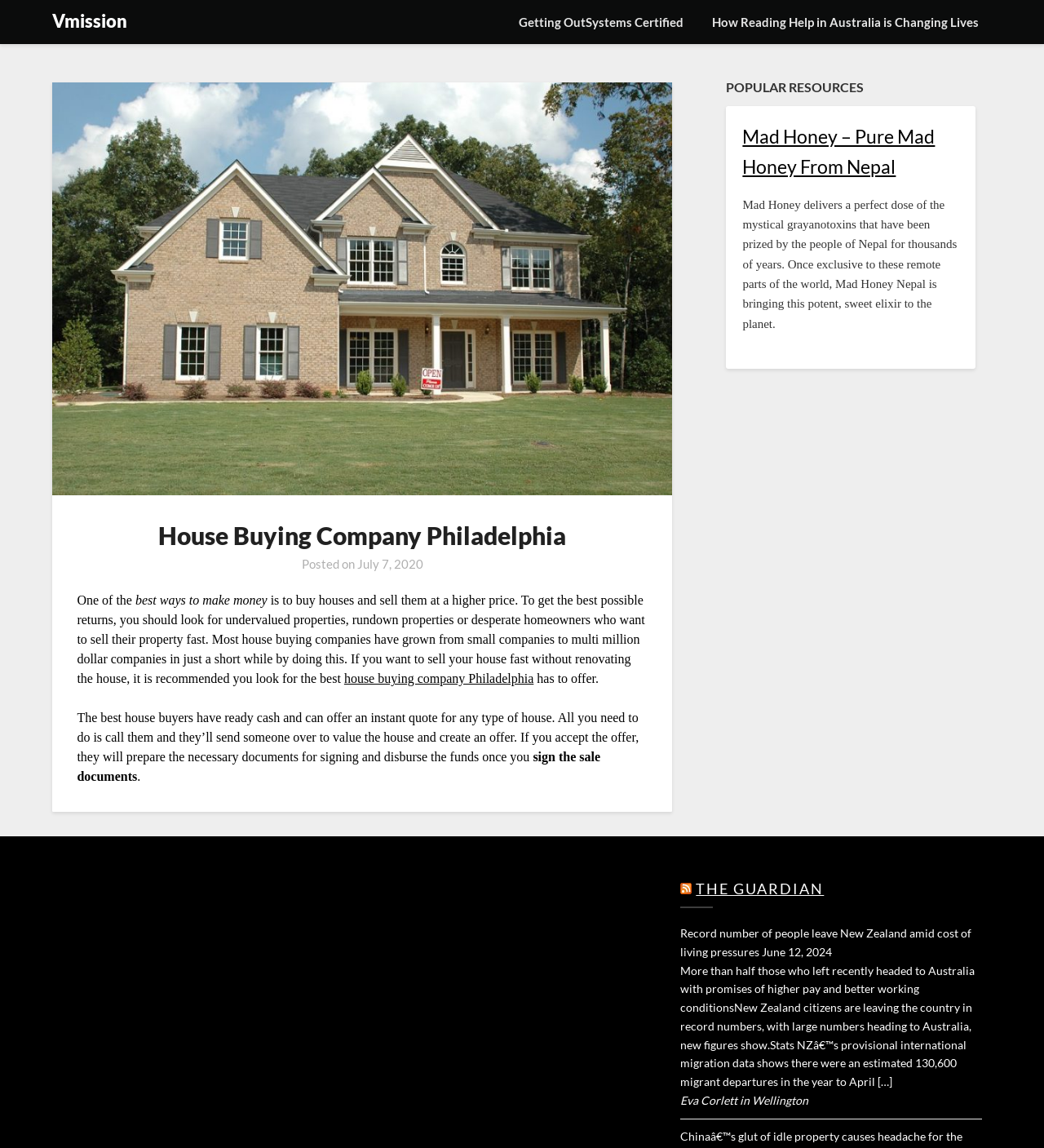Provide your answer in a single word or phrase: 
What is the country where people are leaving due to cost of living pressures?

New Zealand